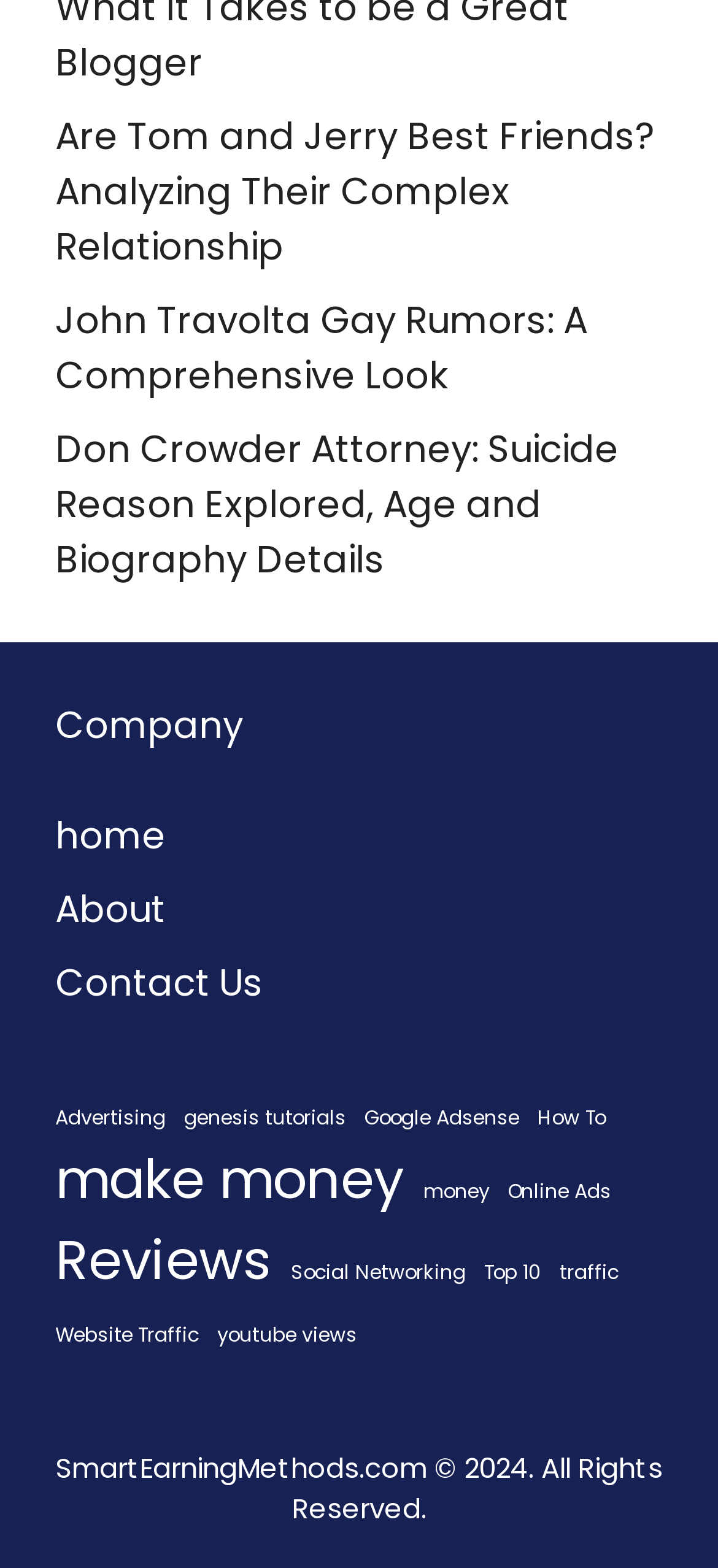Please locate the bounding box coordinates of the element's region that needs to be clicked to follow the instruction: "View 'Advertising' related content". The bounding box coordinates should be provided as four float numbers between 0 and 1, i.e., [left, top, right, bottom].

[0.077, 0.704, 0.231, 0.722]